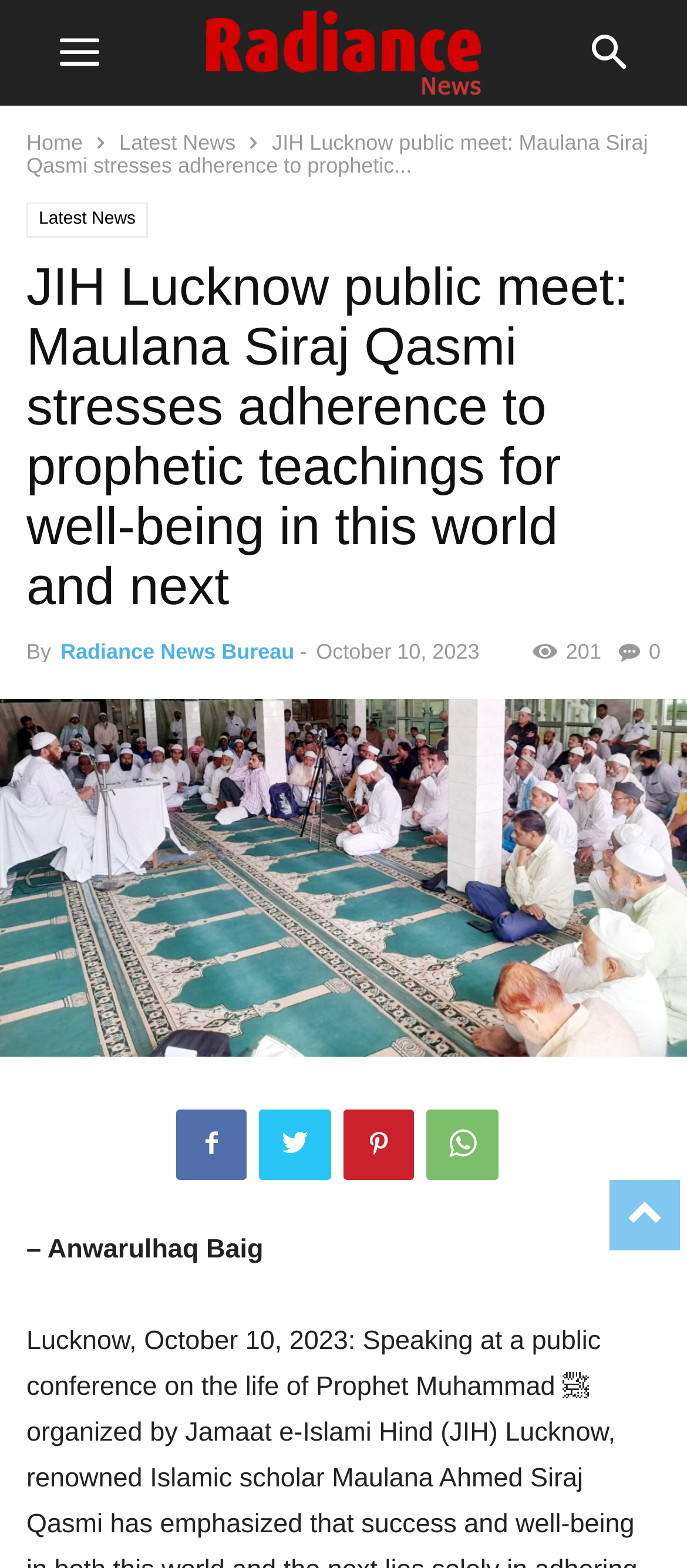Extract the primary heading text from the webpage.

JIH Lucknow public meet: Maulana Siraj Qasmi stresses adherence to prophetic teachings for well-being in this world and next